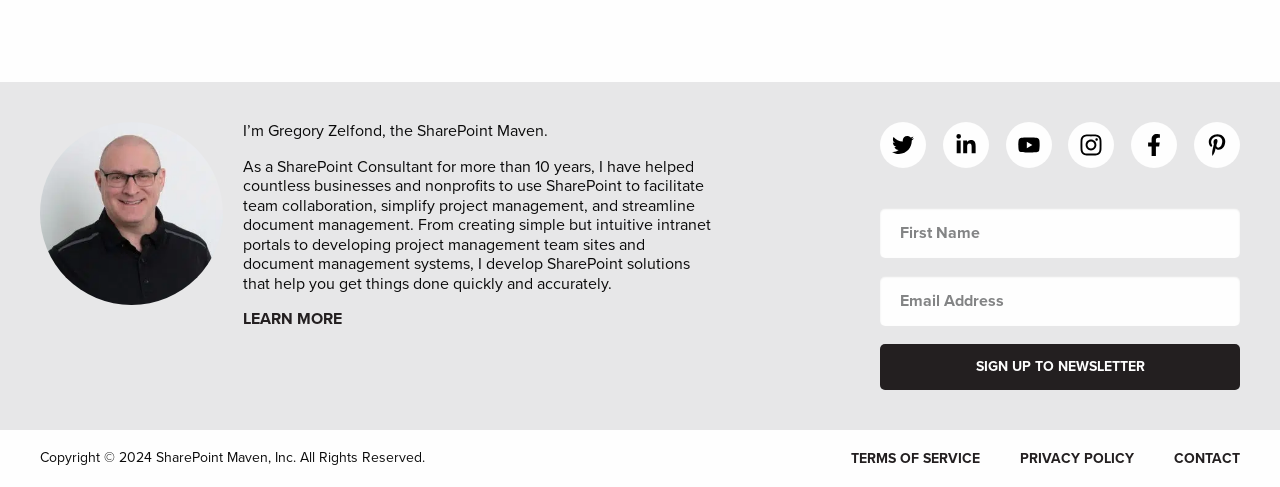What is the copyright year mentioned?
Please provide a single word or phrase answer based on the image.

2024